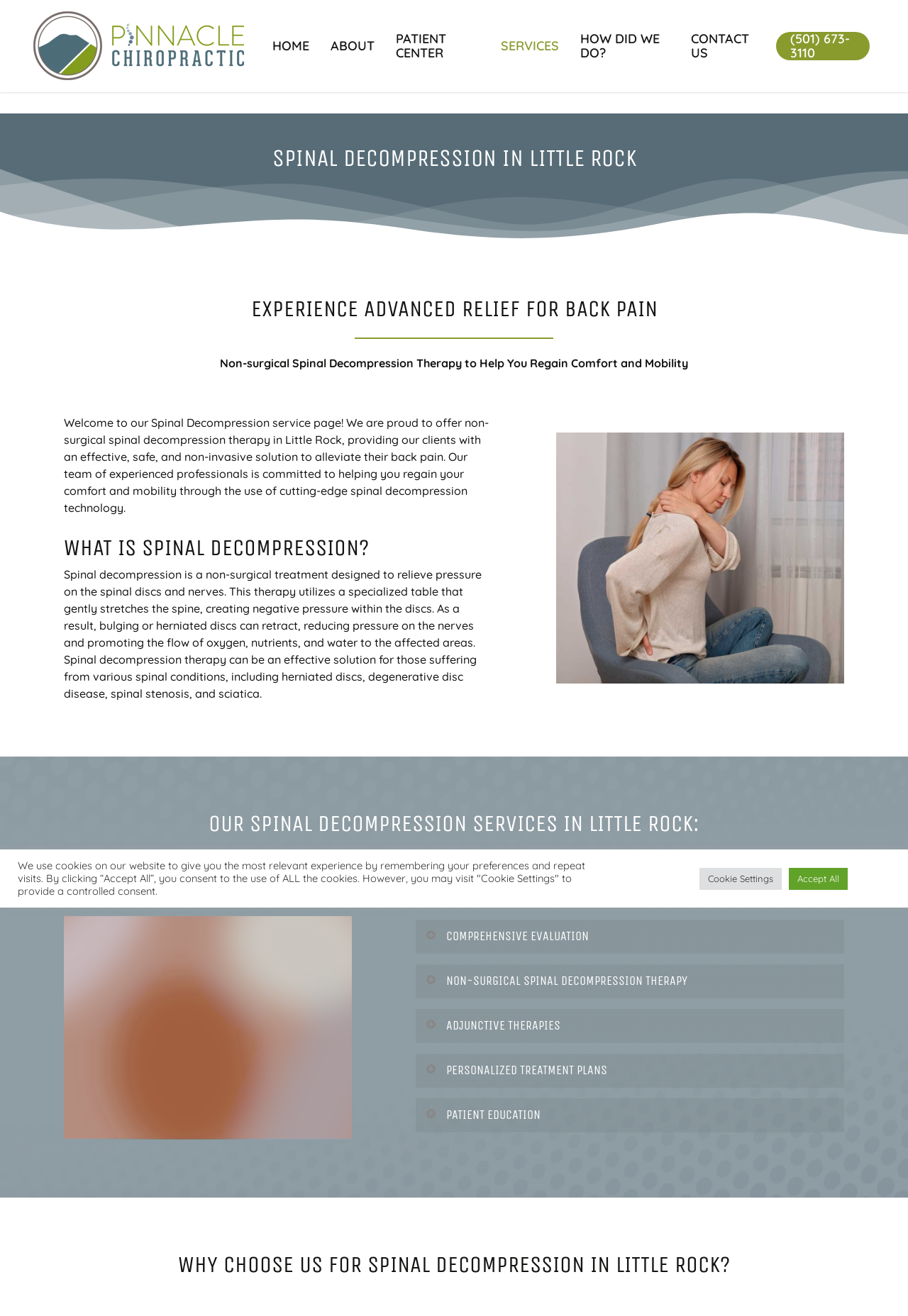Determine the bounding box coordinates for the area you should click to complete the following instruction: "Click the NON-SURGICAL SPINAL DECOMPRESSION THERAPY link".

[0.458, 0.717, 0.93, 0.743]